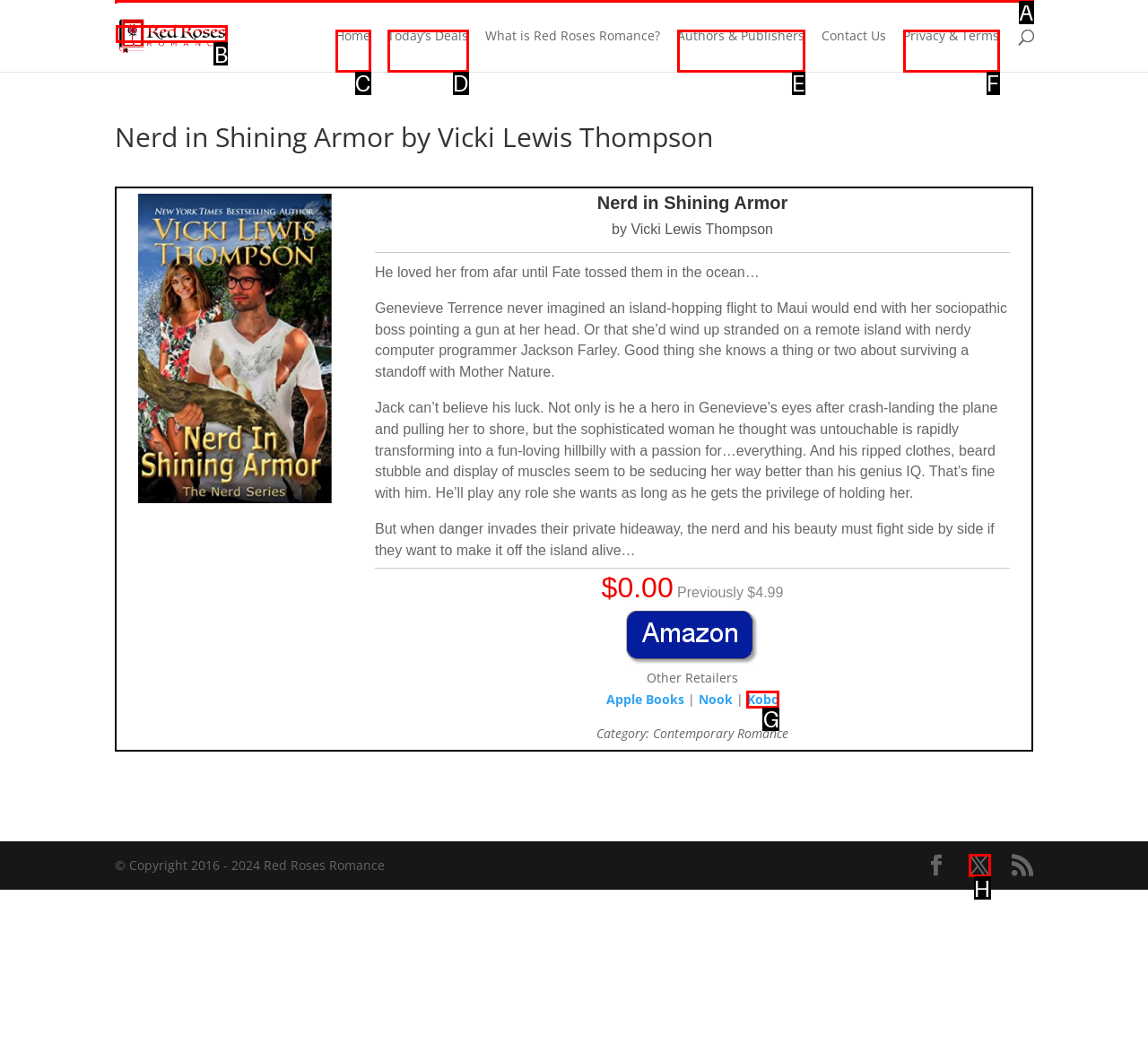Select the appropriate HTML element that needs to be clicked to finish the task: Click on the 'Clear Bra Installation' heading
Reply with the letter of the chosen option.

None